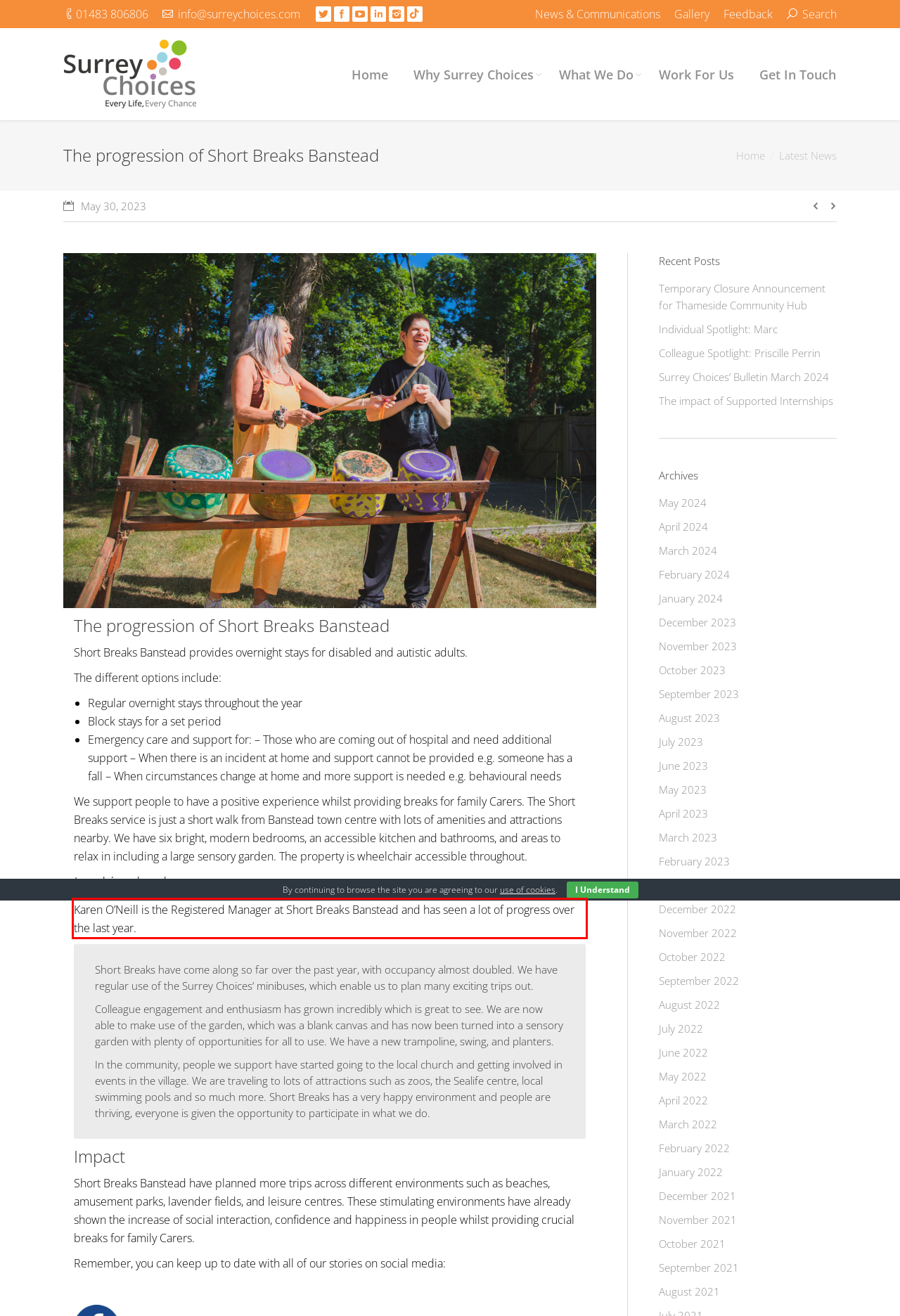Please look at the webpage screenshot and extract the text enclosed by the red bounding box.

Karen O’Neill is the Registered Manager at Short Breaks Banstead and has seen a lot of progress over the last year.